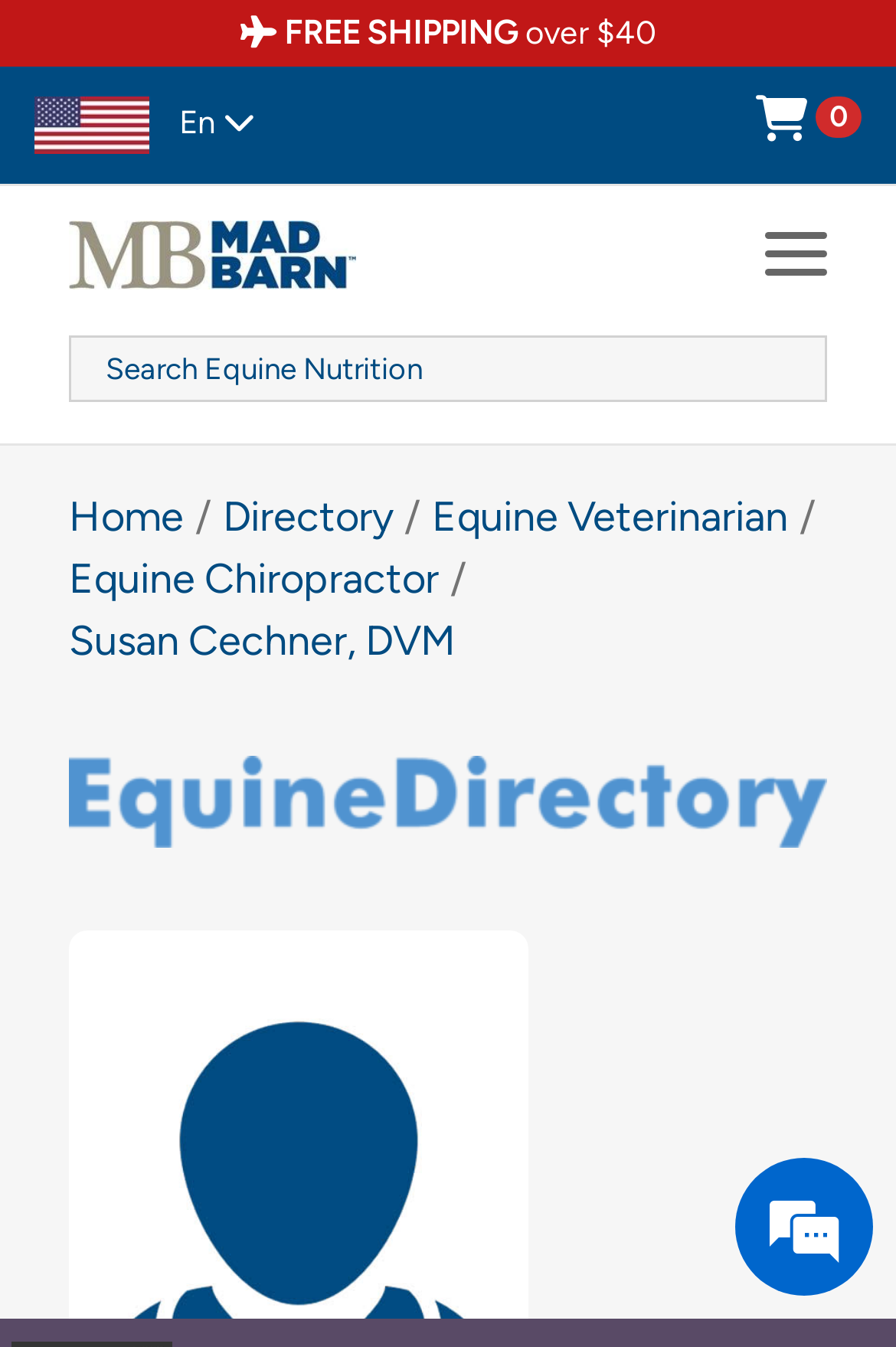Elaborate on the information and visuals displayed on the webpage.

The webpage is about Susan Cechner, a equine veterinarian in Elburn, IL, United States. At the top left corner, there is a navigation menu with 9 links: "Home", "Shop", "Our Story", "Testimonials", "Articles", "Podcast", "Feed Database", "Nutrition Consultation", and "Find In Stores". Below the navigation menu, there is a promotional link "FREE SHIPPING over $40" and a link "Horse Supplements USA En" with an accompanying image. 

On the top right corner, there is a shopping cart link "View your shopping cart" and a link showing the number of items in the cart, which is currently 0. 

In the middle of the top section, there is a logo of Mad Barn USA with a link. Below the logo, there is a search bar with a placeholder text "Search Equine Nutrition" and a dropdown menu with links to "Home", "Directory", "Equine Veterinarian", and other related categories.

The main content of the webpage is about Susan Cechner, with a title "Susan Cechner, DVM - Equine Veterinarian | Equine Directory" and a brief description. There is also an image related to the equine directory. At the bottom of the page, there is a emphasized text, but its content is not specified.